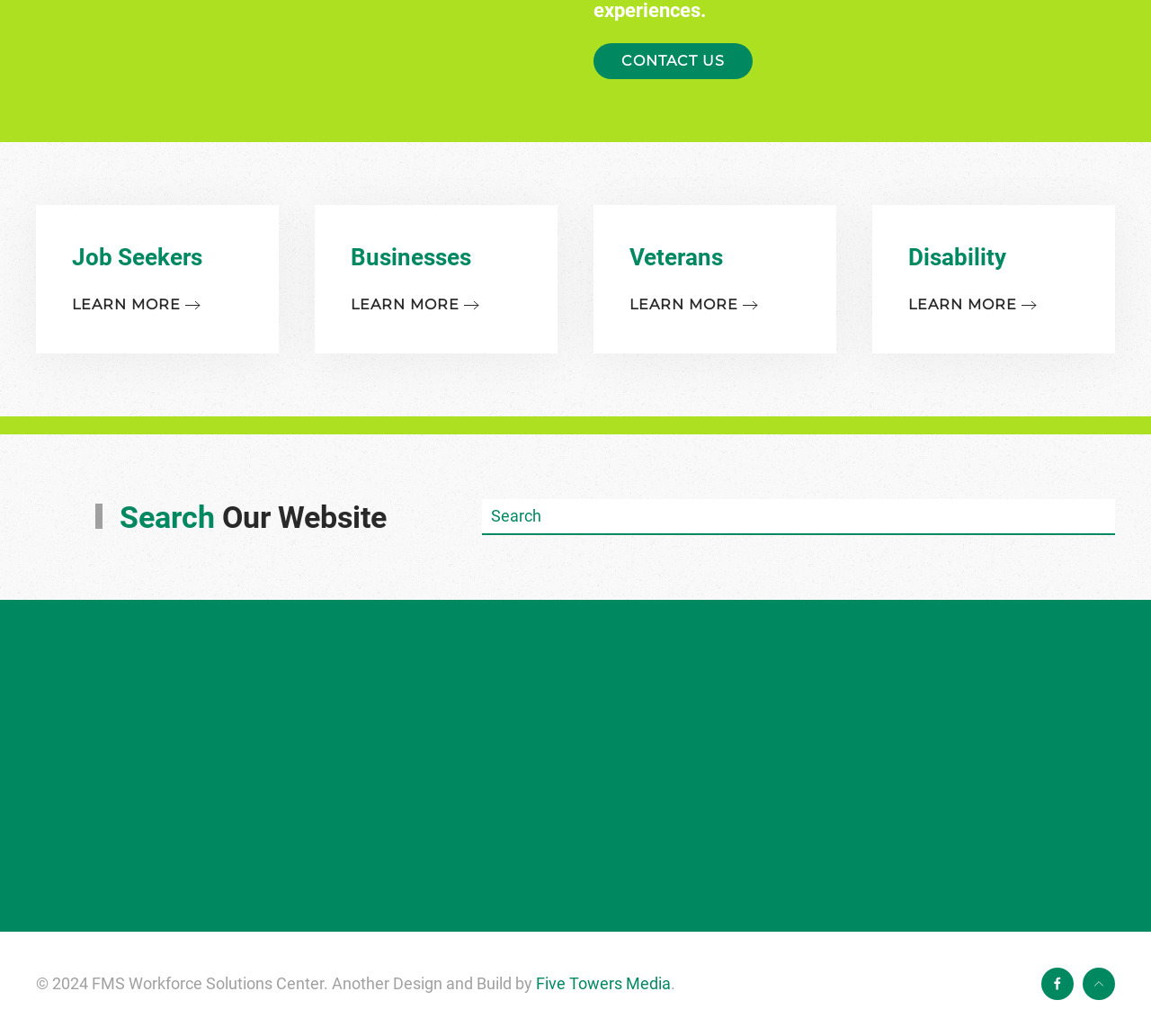Could you provide the bounding box coordinates for the portion of the screen to click to complete this instruction: "Contact Us"?

[0.516, 0.041, 0.654, 0.076]